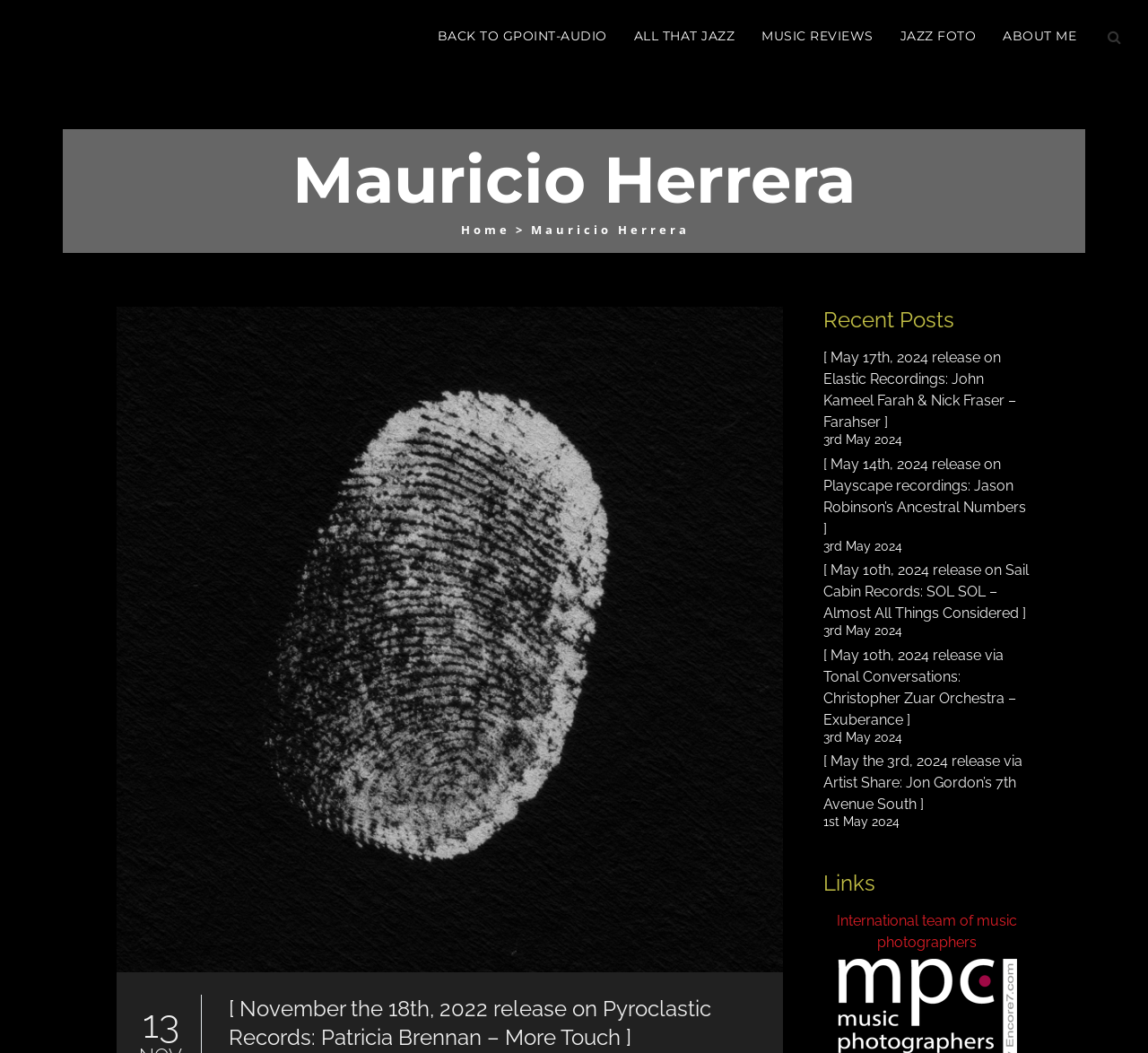Can you look at the image and give a comprehensive answer to the question:
What is the name of the record label mentioned in the first recent post?

The webpage has a section with the heading 'Recent Posts', and the first post has a link with the text 'November the 18th, 2022 release on Pyroclastic Records: Patricia Brennan – More Touch', which mentions the record label Pyroclastic Records.